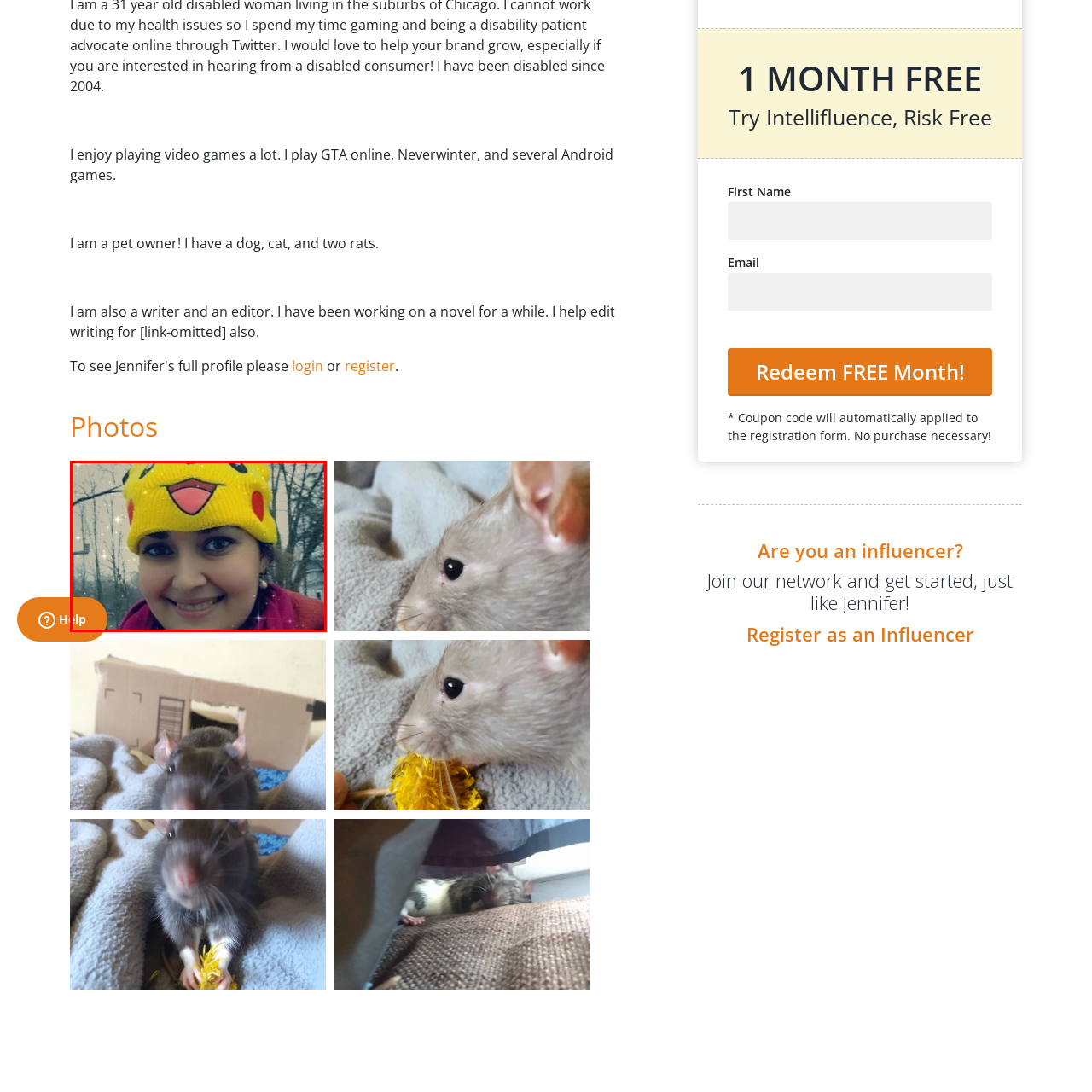Offer a comprehensive narrative for the image inside the red bounding box.

In this cheerful image, a woman is smiling broadly while wearing a bright yellow Pikachu beanie, characterized by its playful features that include large eyes and a wide, friendly smile. The setting appears outdoors, surrounded by trees, possibly indicating a chilly day given the warm attire. Soft sparkles add a whimsical touch to the scene, enhancing the joyful atmosphere. The focus on her vibrant expression and unique hat suggests a spirit of fun and playfulness, reminiscent of childhood joy and the beloved Pokémon character.